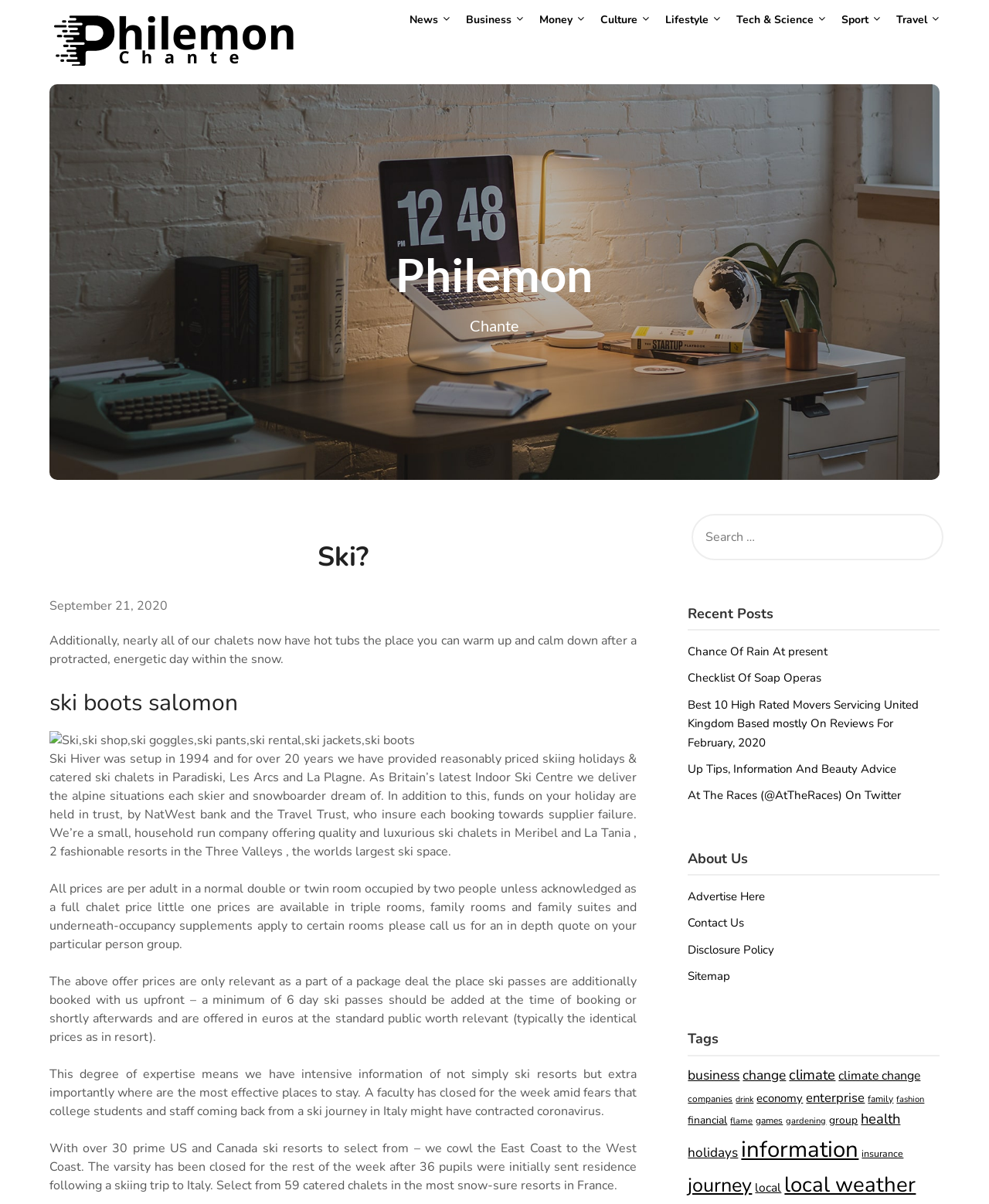Please specify the bounding box coordinates of the region to click in order to perform the following instruction: "Click on the 'About Us' link".

[0.696, 0.704, 0.95, 0.723]